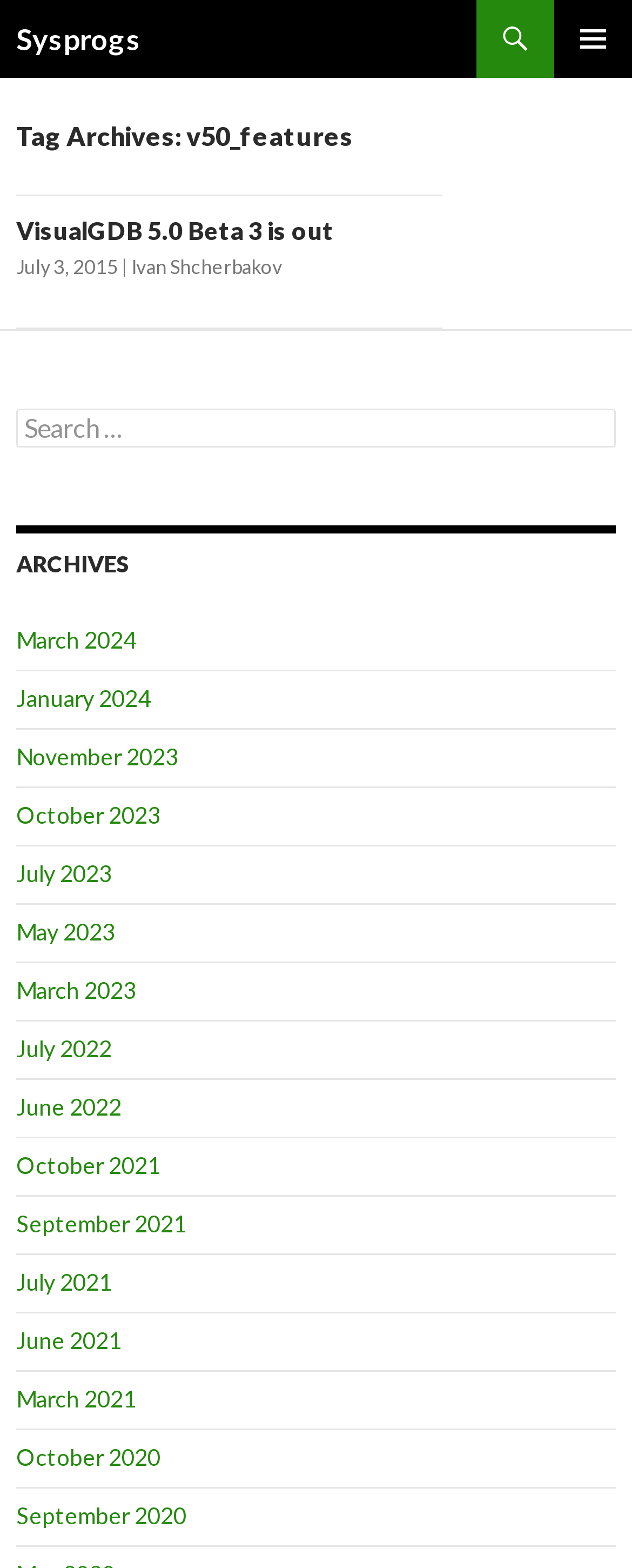Given the description of a UI element: "March 2021", identify the bounding box coordinates of the matching element in the webpage screenshot.

[0.026, 0.883, 0.215, 0.901]